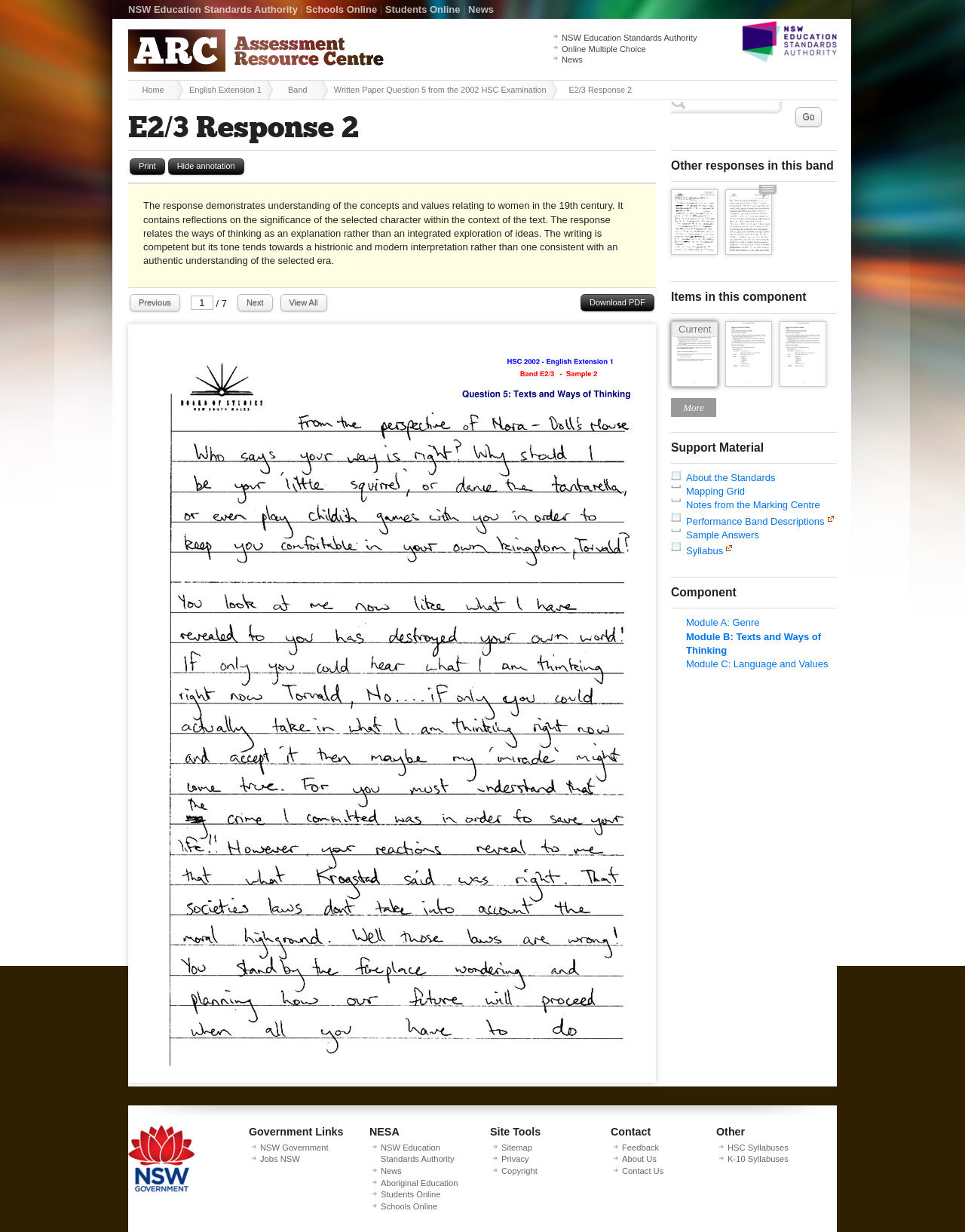What is the last link available under 'Support Material'?
Please provide a comprehensive answer to the question based on the webpage screenshot.

The last link available under the heading 'Support Material' is 'Syllabus', which is listed after 'Sample Answers'.